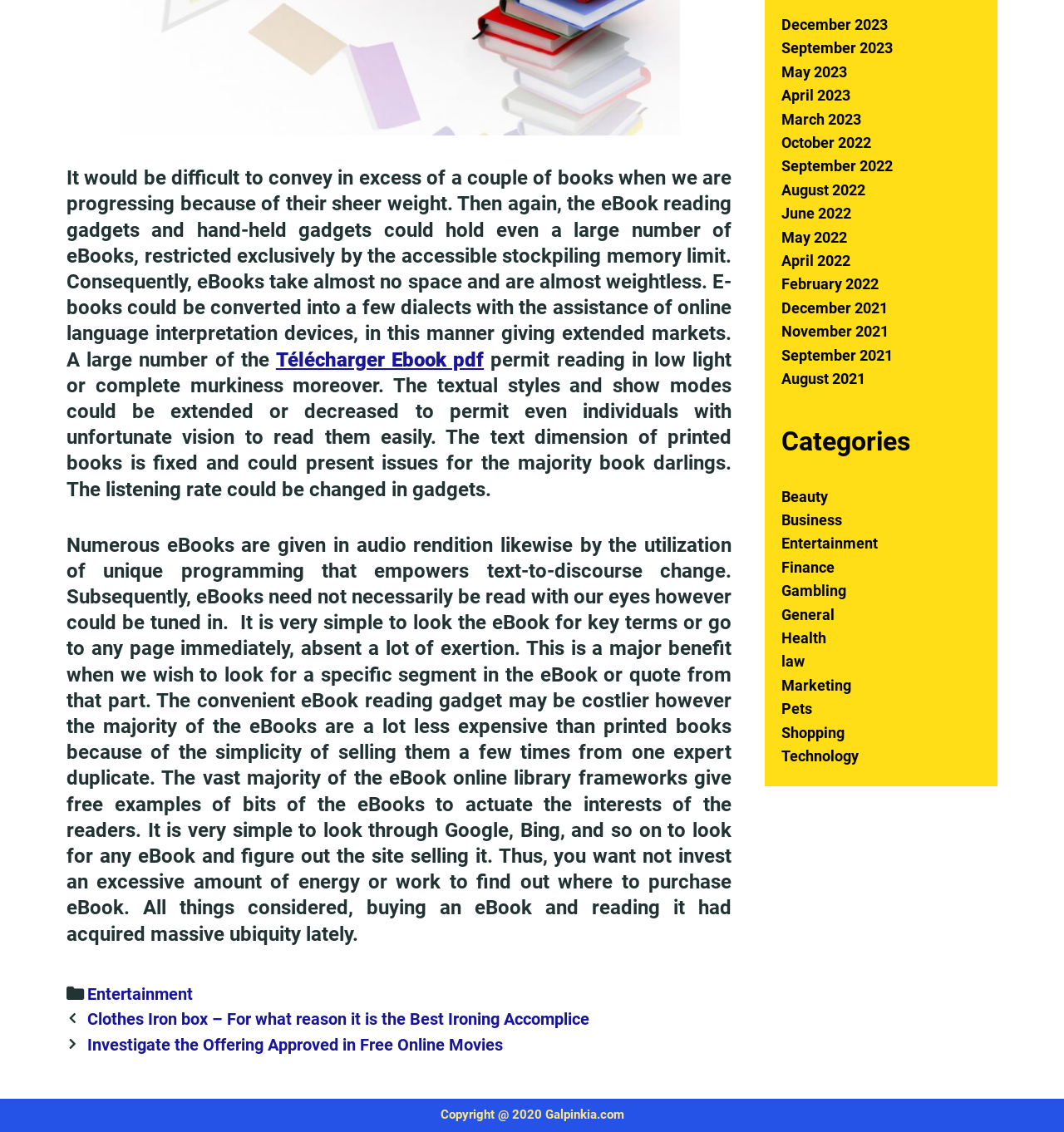Please determine the bounding box coordinates of the element's region to click in order to carry out the following instruction: "Click Télécharger Ebook pdf". The coordinates should be four float numbers between 0 and 1, i.e., [left, top, right, bottom].

[0.259, 0.307, 0.455, 0.328]